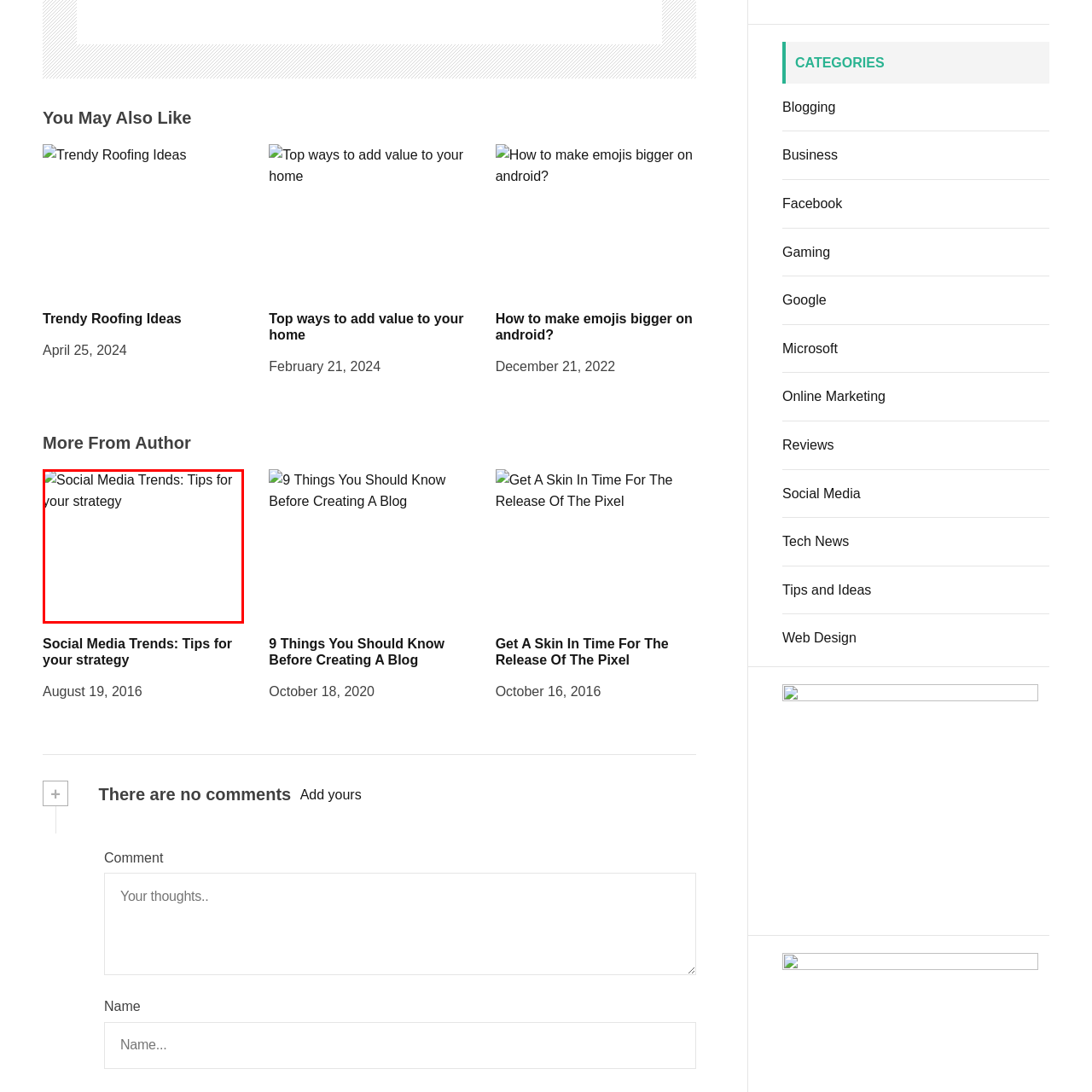Refer to the image area inside the black border, What is the purpose of the image? 
Respond concisely with a single word or phrase.

Attractive visual and point of entry